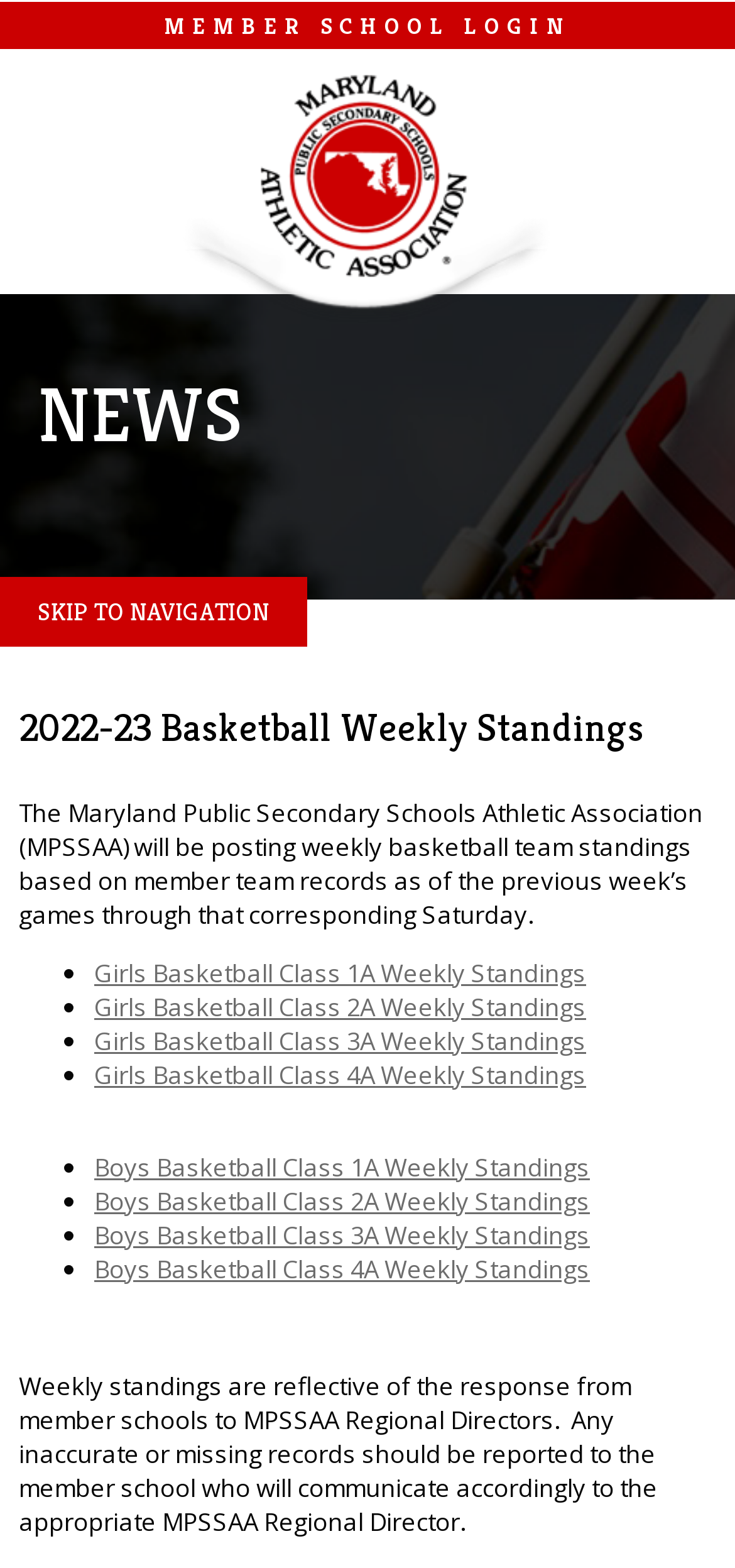Find the bounding box coordinates for the area that should be clicked to accomplish the instruction: "view Boys Basketball Class 1A Weekly Standings".

[0.128, 0.733, 0.803, 0.755]